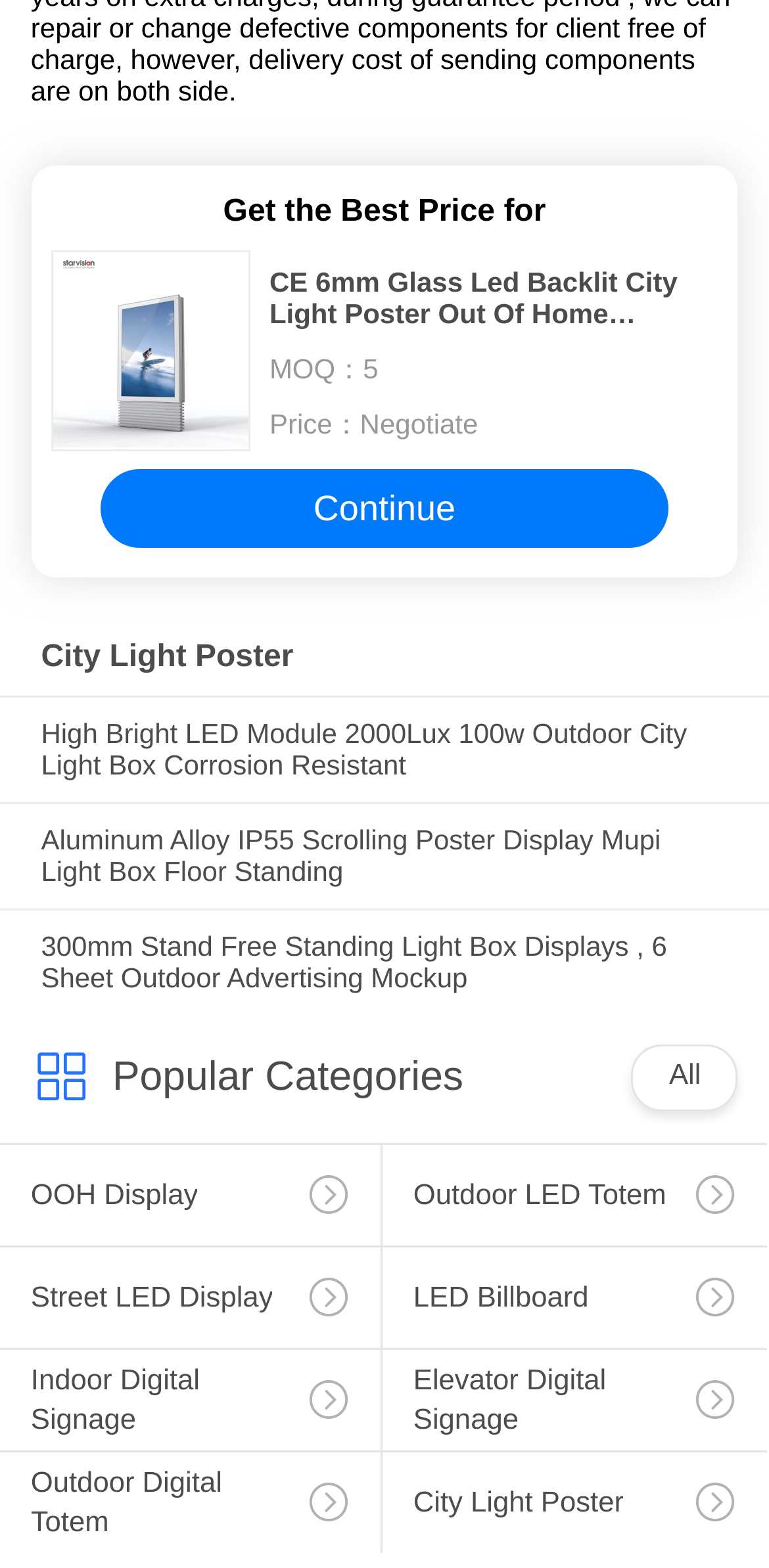Pinpoint the bounding box coordinates of the area that must be clicked to complete this instruction: "Click on the 'Continue' button".

[0.132, 0.3, 0.868, 0.35]